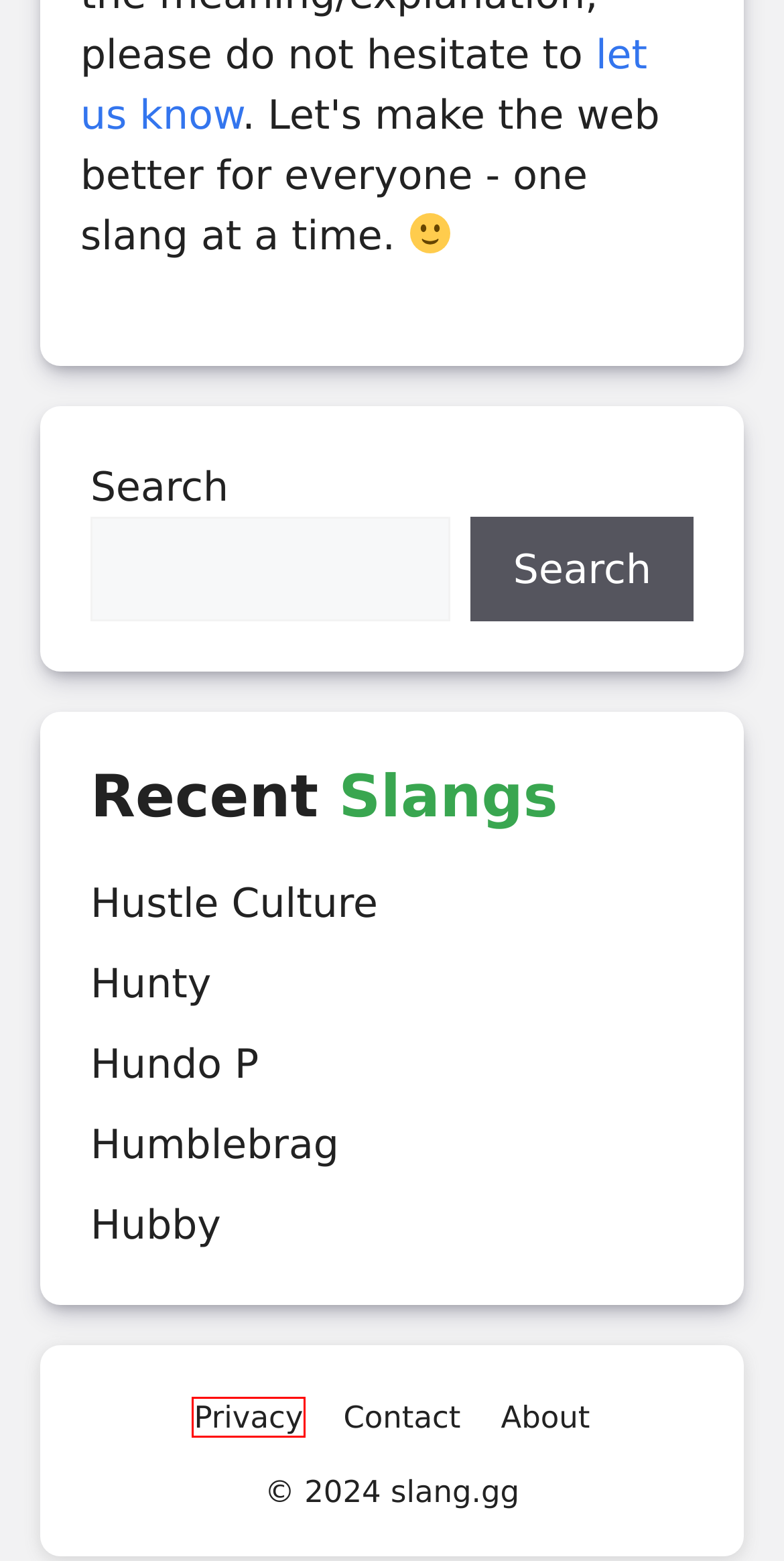You are given a screenshot of a webpage with a red rectangle bounding box around a UI element. Select the webpage description that best matches the new webpage after clicking the element in the bounding box. Here are the candidates:
A. Hundo P - What does Hundo P mean? - Slang.GG.
B. Contact - slang.gg
C. LULAB - What does LULAB stand for? - Slang.GG.
D. Privacy - slang.gg
E. Hustle Culture - What does Hustle Culture mean? - Slang.GG.
F. About - slang.gg
G. Humblebrag - What does Humblebrag mean? - Slang.GG.
H. TTYLXOX - What does TTYLXOX mean? - Slang.GG.

D